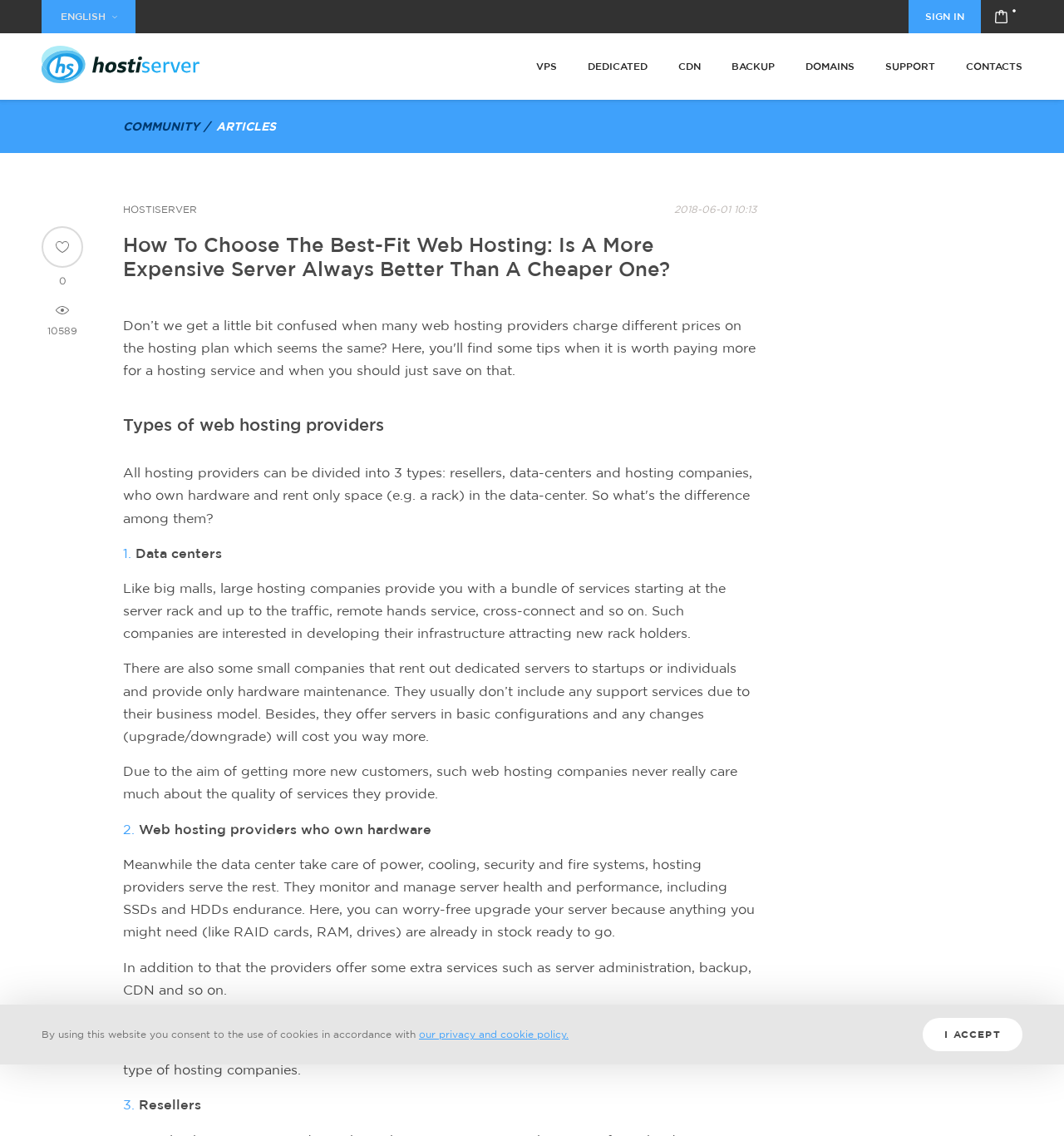What is the difference between data centers and small companies that rent out dedicated servers?
Based on the image, answer the question with as much detail as possible.

The article states that data centers provide a bundle of services, including support services, whereas small companies that rent out dedicated servers usually don't include any support services due to their business model.